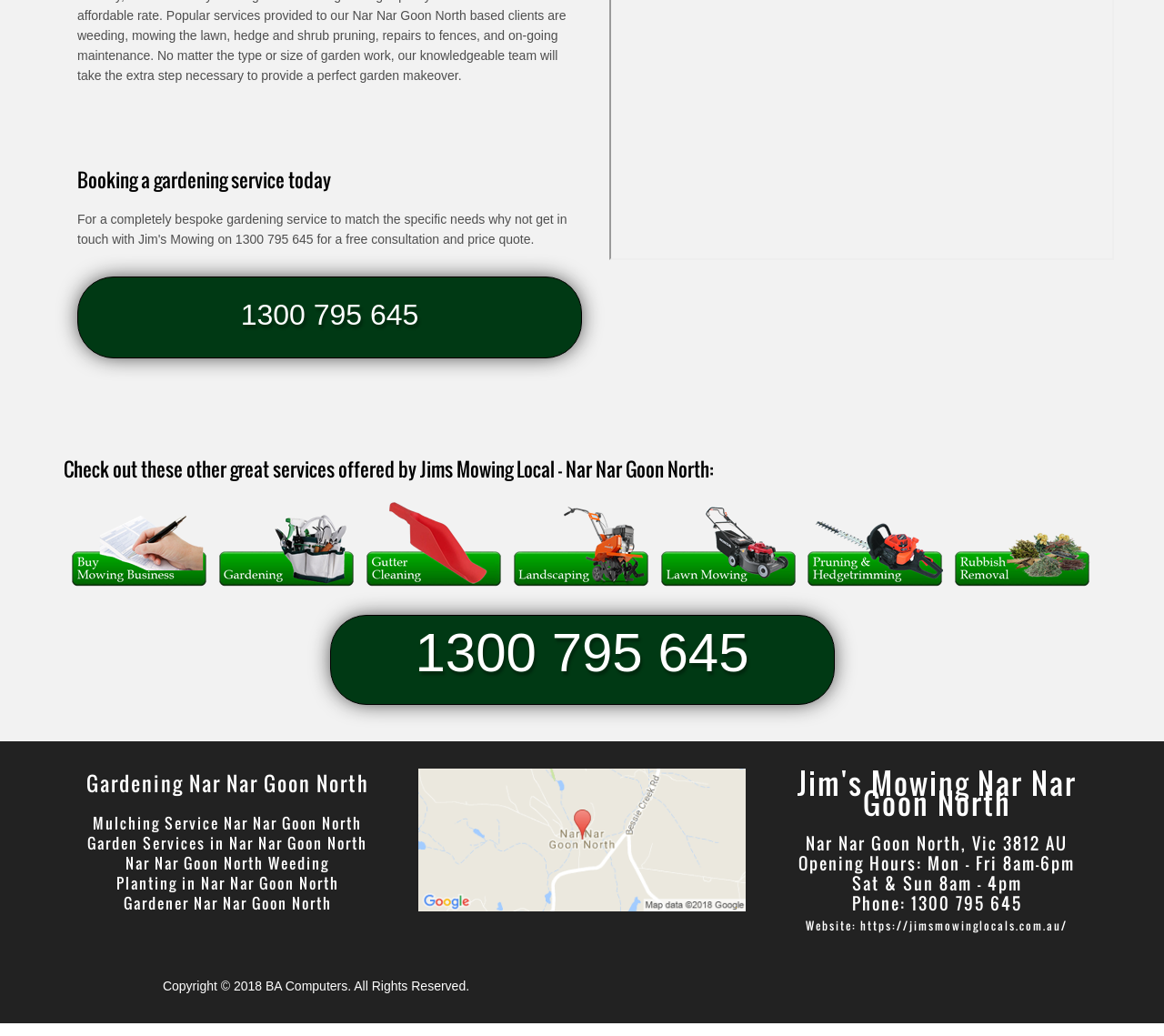What is the location of Jims Mowing Local?
Please provide a comprehensive answer based on the information in the image.

The location of Jims Mowing Local can be found at the bottom of the webpage, near the 'Opening Hours:' section. The location is listed as Nar Nar Goon North, Victoria 3812, Australia.